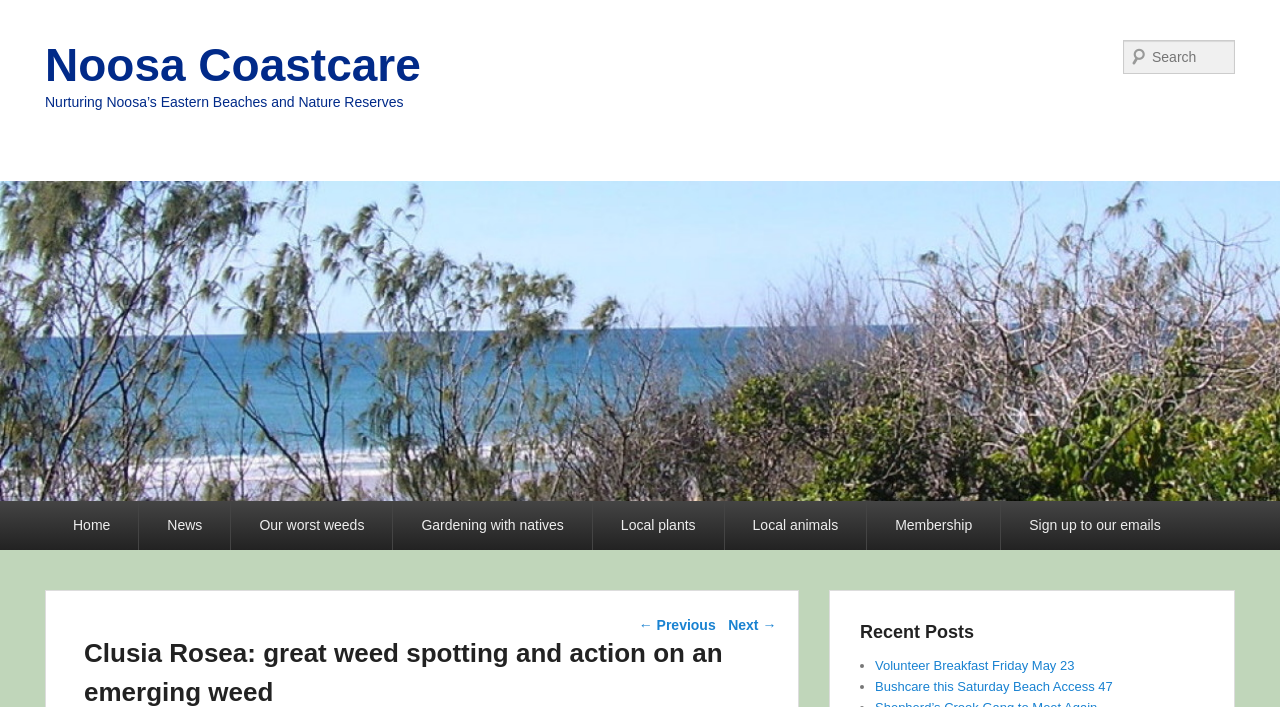Answer the question below in one word or phrase:
What is the purpose of the textbox?

Search